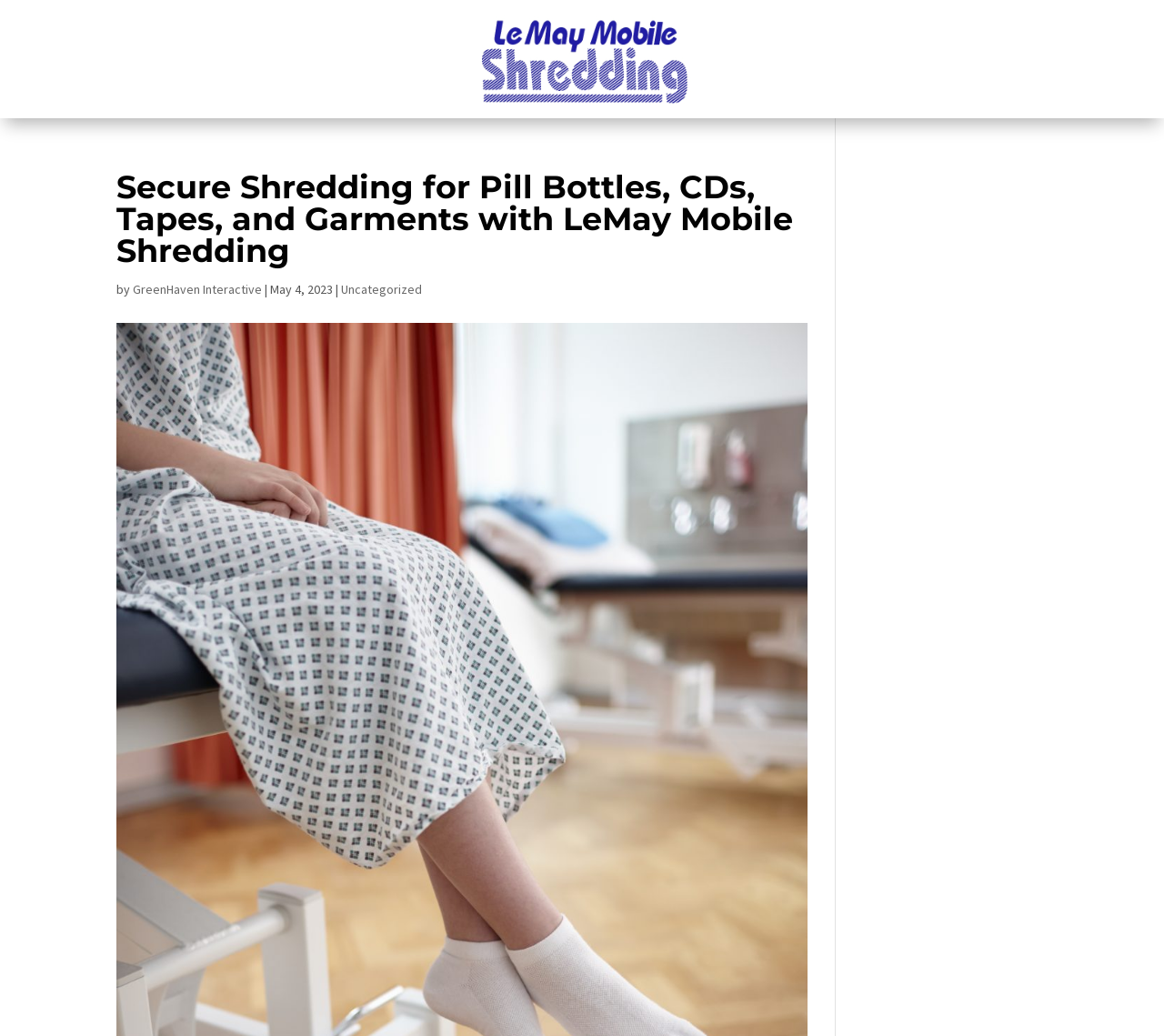By analyzing the image, answer the following question with a detailed response: What type of items does LeMay Mobile Shredding shred?

Based on the webpage title 'Secure Shredding for Pill Bottles, CDs, Tapes, and Garments with LeMay Mobile Shredding', it can be inferred that LeMay Mobile Shredding provides secure shredding services for pill bottles, CDs, tapes, and garments.